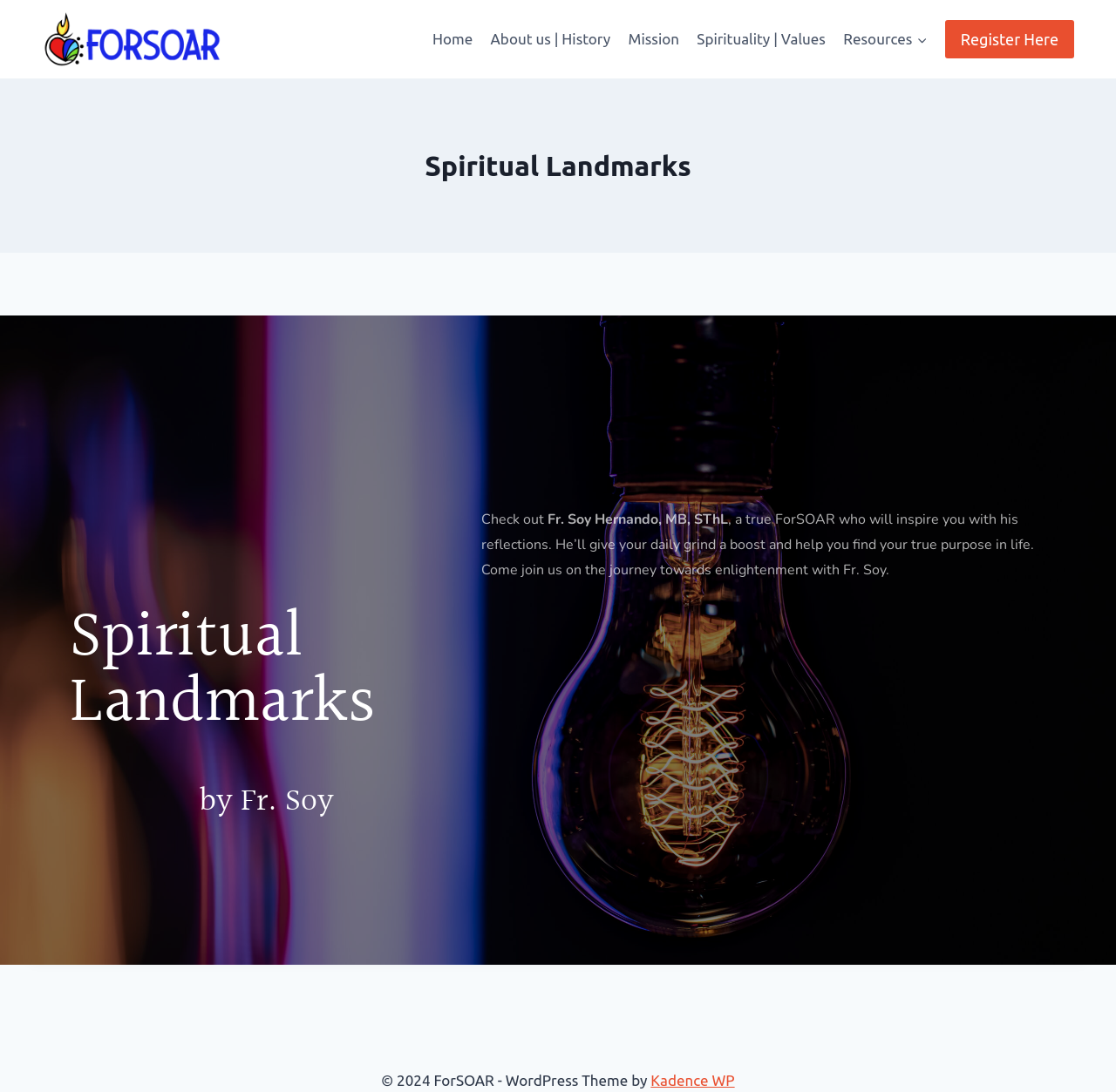What is the purpose of Fr. Soy's reflections?
Please give a well-detailed answer to the question.

According to the webpage, Fr. Soy's reflections are intended to inspire and boost one's daily life, helping individuals find their true purpose in life.